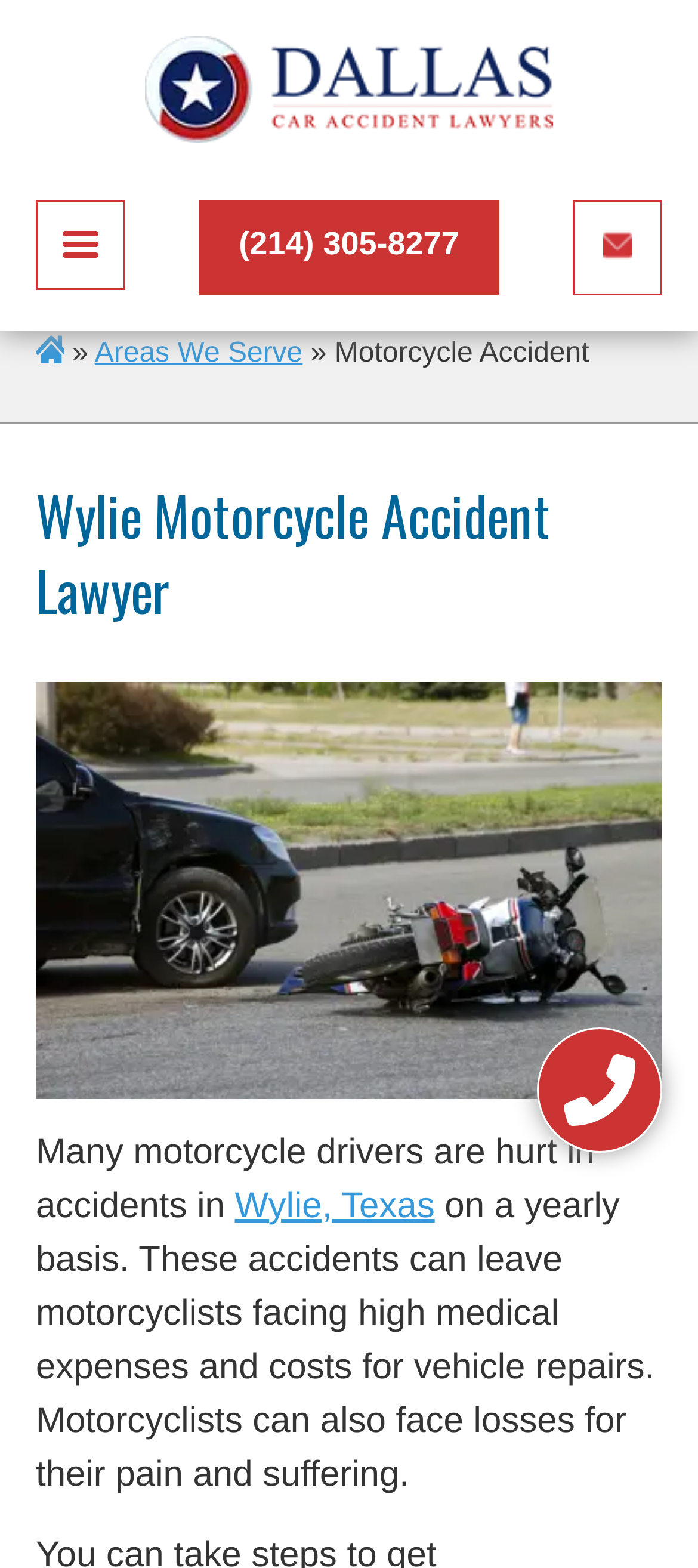Identify the bounding box coordinates of the clickable region necessary to fulfill the following instruction: "Click the 'Wylie, Texas' link". The bounding box coordinates should be four float numbers between 0 and 1, i.e., [left, top, right, bottom].

[0.336, 0.757, 0.623, 0.782]